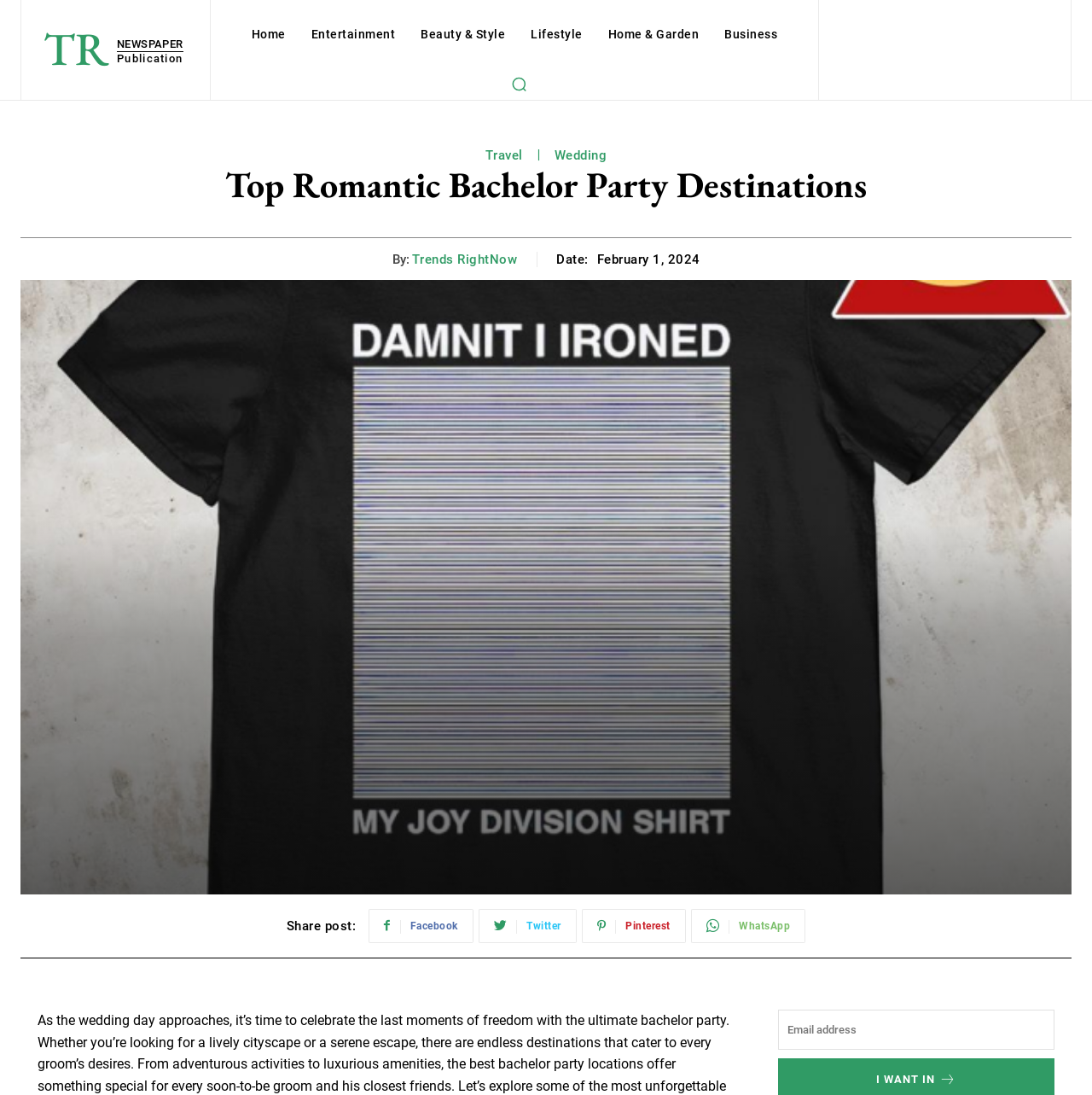Detail the webpage's structure and highlights in your description.

The webpage appears to be an article about the top romantic bachelor party destinations. At the top, there is a navigation menu with links to various sections such as "Home", "Entertainment", "Beauty & Style", and more. To the right of the navigation menu, there is a search button accompanied by a small magnifying glass icon.

Below the navigation menu, there is a large heading that reads "Top Romantic Bachelor Party Destinations". Underneath the heading, there is a byline that indicates the author, followed by a link to "Trends RightNow" and a date stamp that reads "February 1, 2024".

The main content of the article is not explicitly described in the accessibility tree, but it likely occupies the majority of the page. At the bottom of the page, there are social media sharing links for Facebook, Twitter, Pinterest, and WhatsApp, accompanied by their respective icons. Additionally, there is a textbox for entering an email address, which is required.

There are no images explicitly described in the accessibility tree, but there is an image icon within the search button.